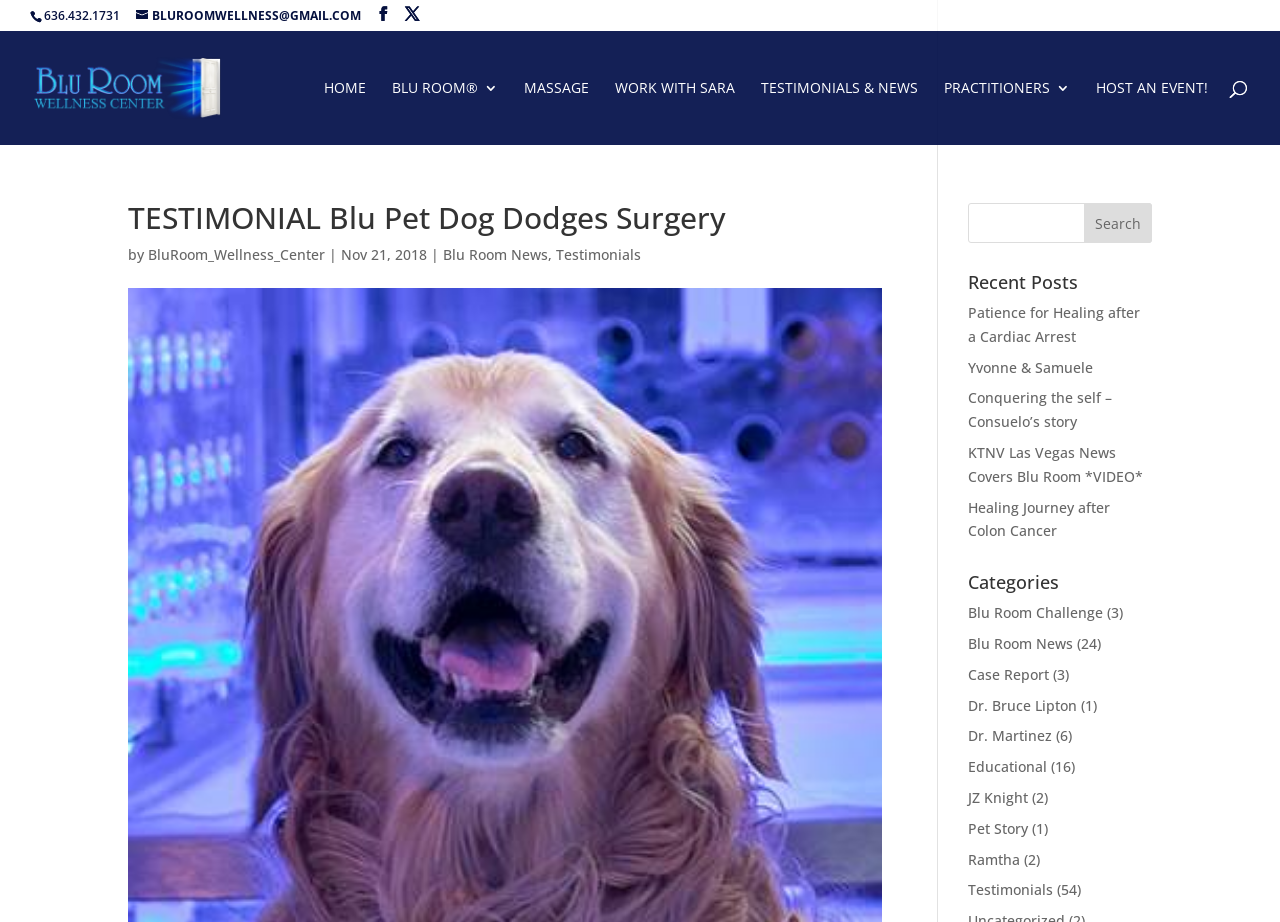Provide a comprehensive caption for the webpage.

The webpage is about Blu Room Wellness Center, with a focus on testimonials. At the top, there is a header section with the center's name, phone number, and email address. Below this, there is a navigation menu with links to different sections of the website, including "Home", "Blu Room 3", "Massage", and "Testimonials & News".

The main content of the page is a testimonial story about a pet dog named Blu who dodged surgery. The story is titled "TESTIMONIAL Blu Pet Dog Dodges Surgery" and is attributed to Blu Room Wellness Center. Below the title, there are links to related categories, including "Blu Room News" and "Testimonials".

On the right side of the page, there is a search bar with a search button. Below this, there are headings for "Recent Posts" and "Categories". The "Recent Posts" section lists several links to news articles, including "Patience for Healing after a Cardiac Arrest" and "KTNV Las Vegas News Covers Blu Room *VIDEO*". The "Categories" section lists various categories, including "Blu Room Challenge", "Blu Room News", and "Testimonials", each with a number of related articles in parentheses.

Throughout the page, there are several images, including the Blu Room Wellness Center logo and icons for social media and email. The overall layout is organized and easy to navigate, with clear headings and concise text.